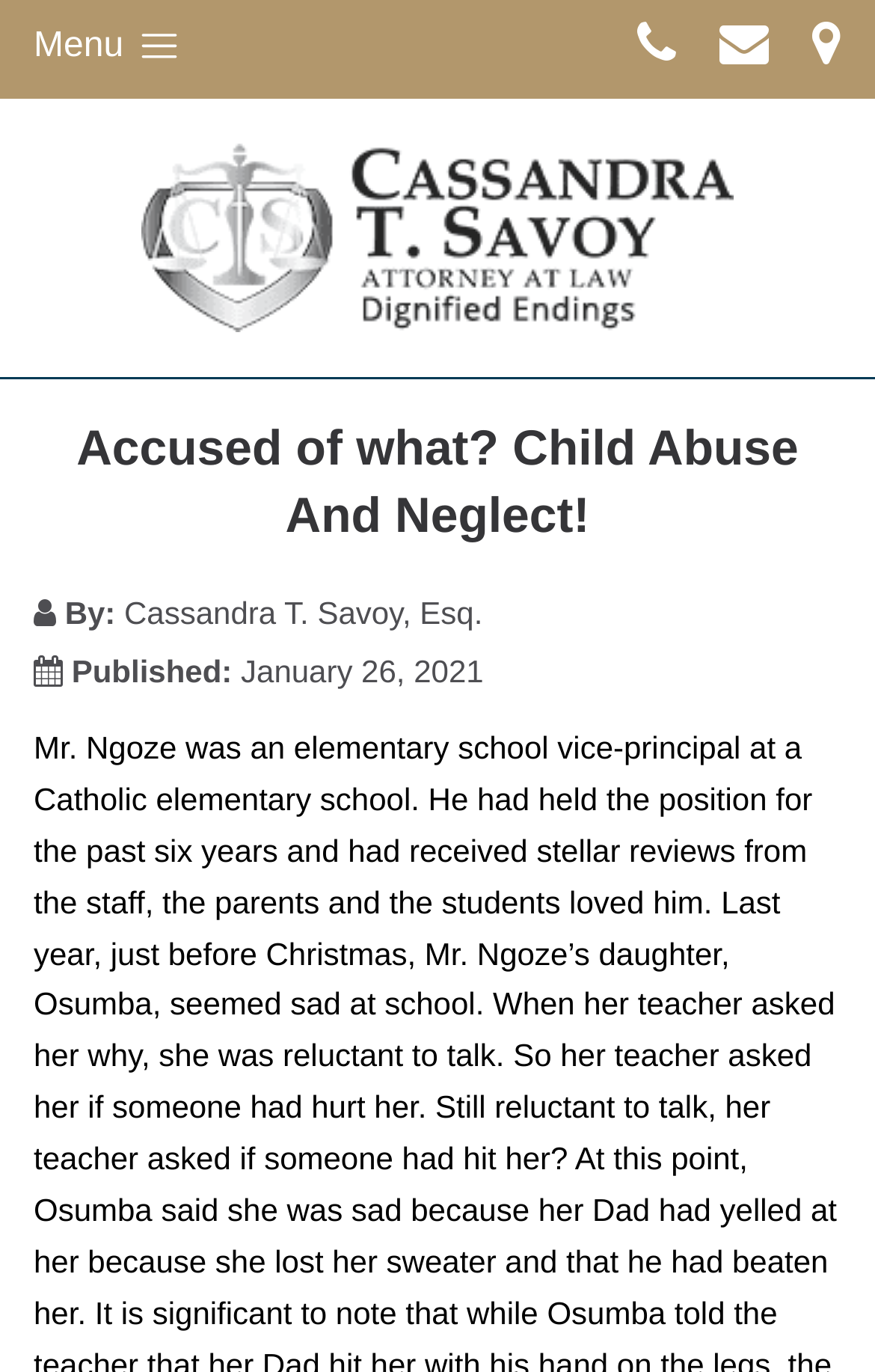Provide an in-depth caption for the contents of the webpage.

The webpage appears to be a blog post or article about a specific topic, with a focus on child abuse and neglect. At the top left of the page, there is a button labeled "Menu". To the right of the button, there are three social media links, represented by icons, positioned horizontally. 

Below the social media links, there is a link to the law firm "Cassandra T. Savoy Attorney at Law", which is accompanied by an image of the law firm's logo. The logo and link are centered at the top of the page.

The main heading of the page, "Accused of what? Child Abuse And Neglect!", is prominently displayed in a large font size, spanning almost the entire width of the page. 

Below the heading, there is a byline that reads "By: Cassandra T. Savoy, Esq.", indicating the author of the article. The publication date, "January 26, 2021", is displayed below the byline. 

The meta description provides some context about the article, mentioning Mr. Ngoze, an elementary school vice-principal who has been accused of child abuse and neglect.